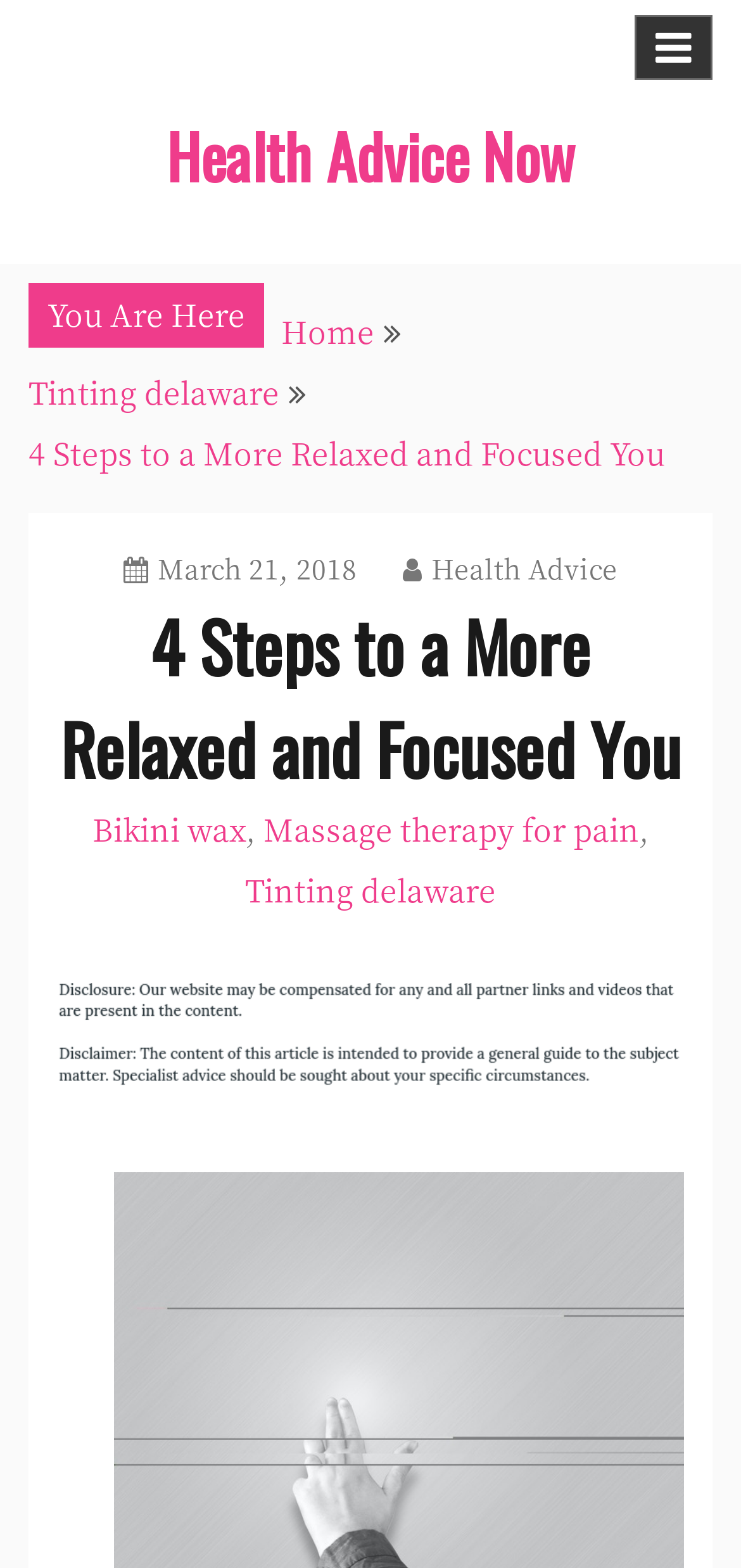Answer in one word or a short phrase: 
What is the topic of the article?

Relaxation and focus